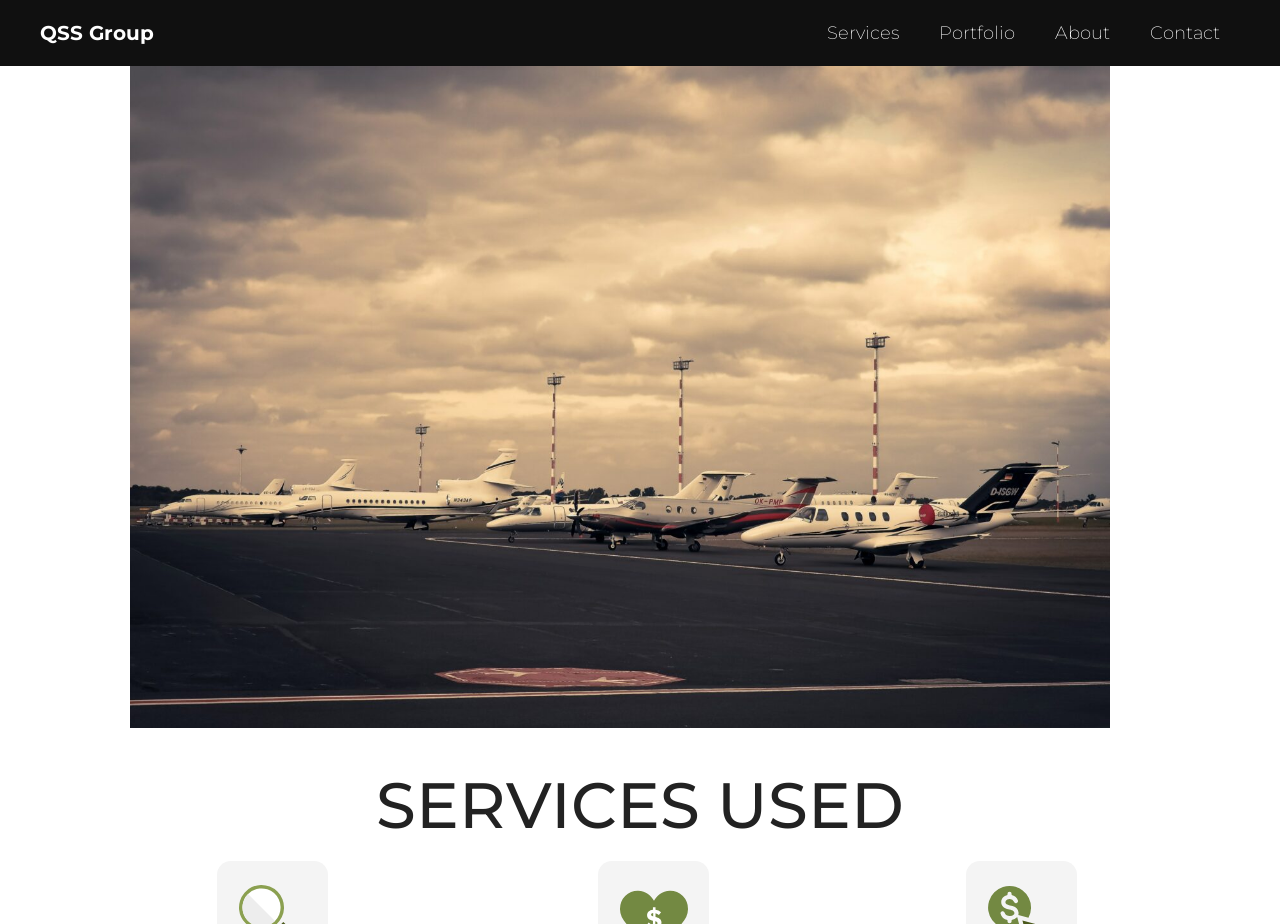Determine the bounding box for the described UI element: "QSS Group".

[0.031, 0.023, 0.12, 0.049]